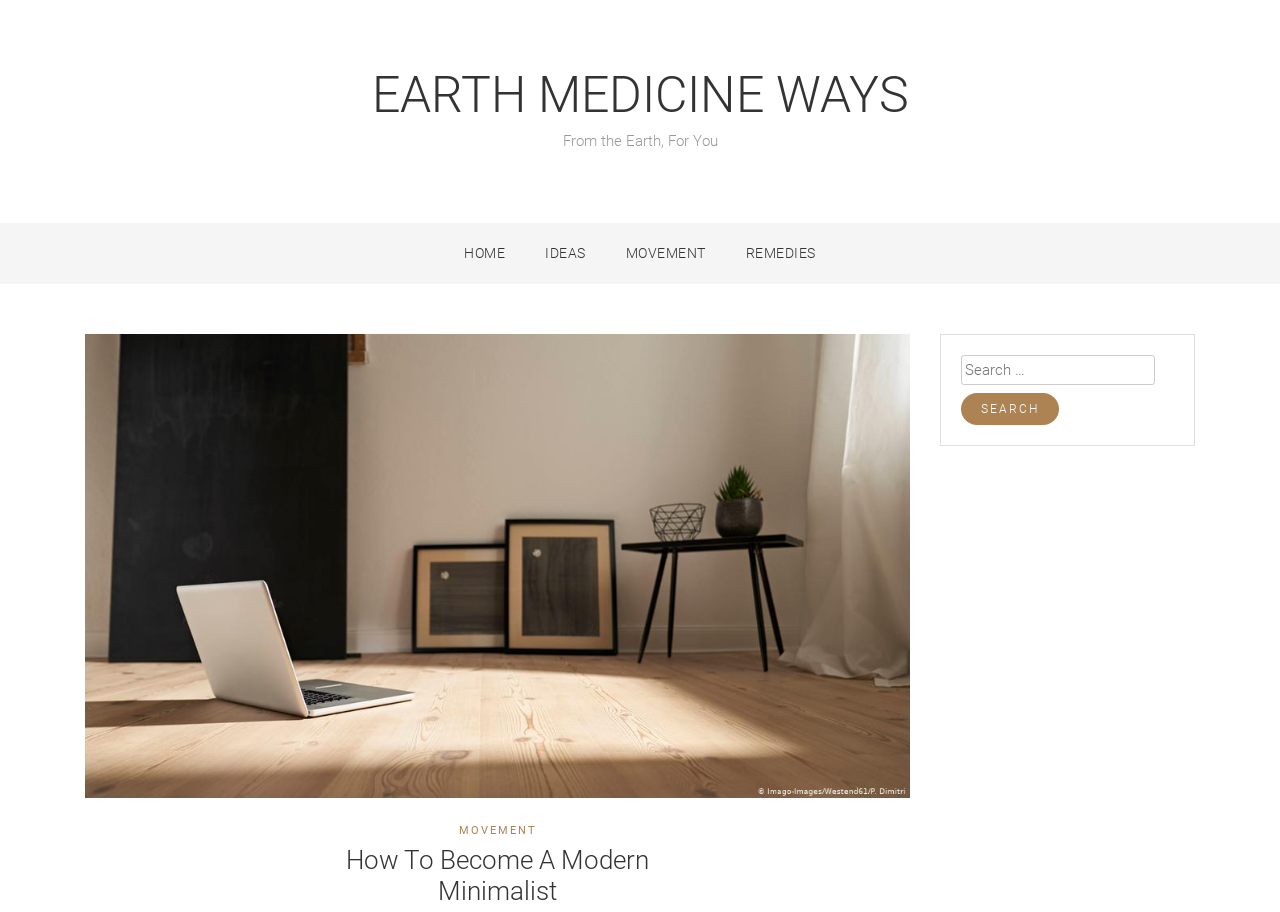Show the bounding box coordinates for the HTML element as described: "Earth Medicine Ways".

[0.29, 0.072, 0.71, 0.136]